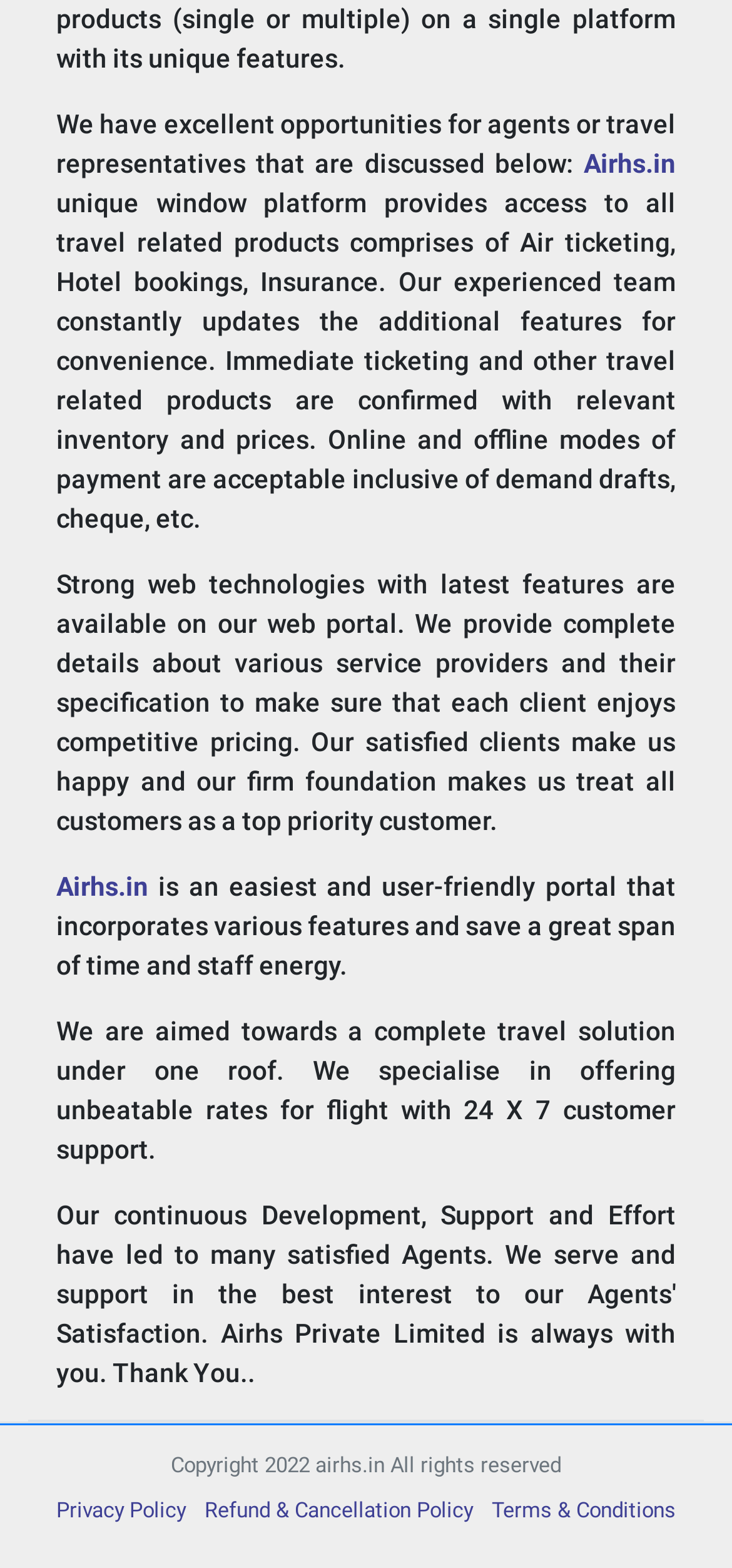From the webpage screenshot, predict the bounding box of the UI element that matches this description: "Terms & Conditions".

[0.663, 0.955, 0.932, 0.971]